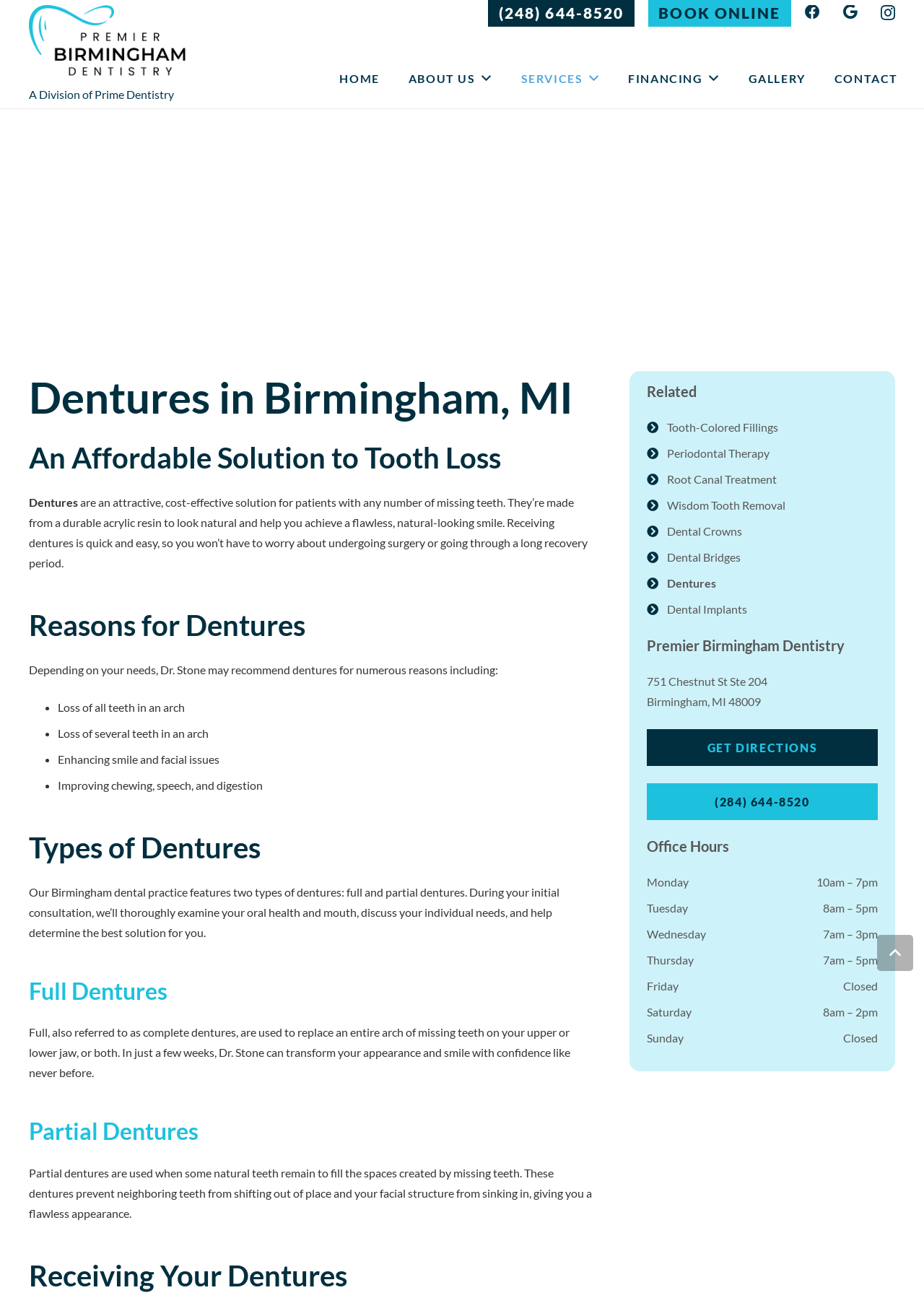What are the two types of dentures offered by Premier Birmingham Dentistry?
Answer the question with as much detail as possible.

The webpage mentions that the dental practice features two types of dentures: full and partial dentures. This information can be found in the section 'Types of Dentures'.